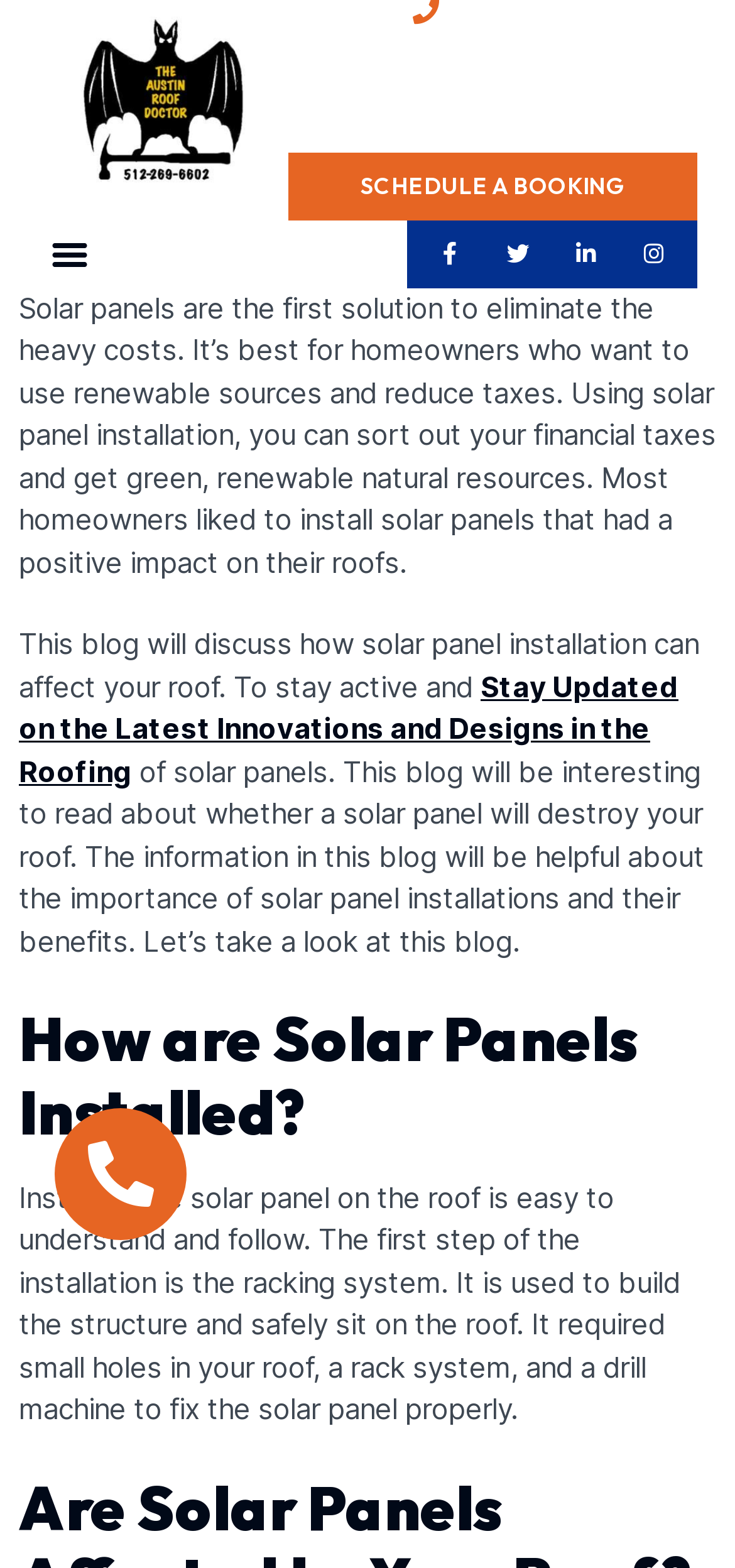What is the main topic of this blog?
From the image, respond with a single word or phrase.

Solar panel installation